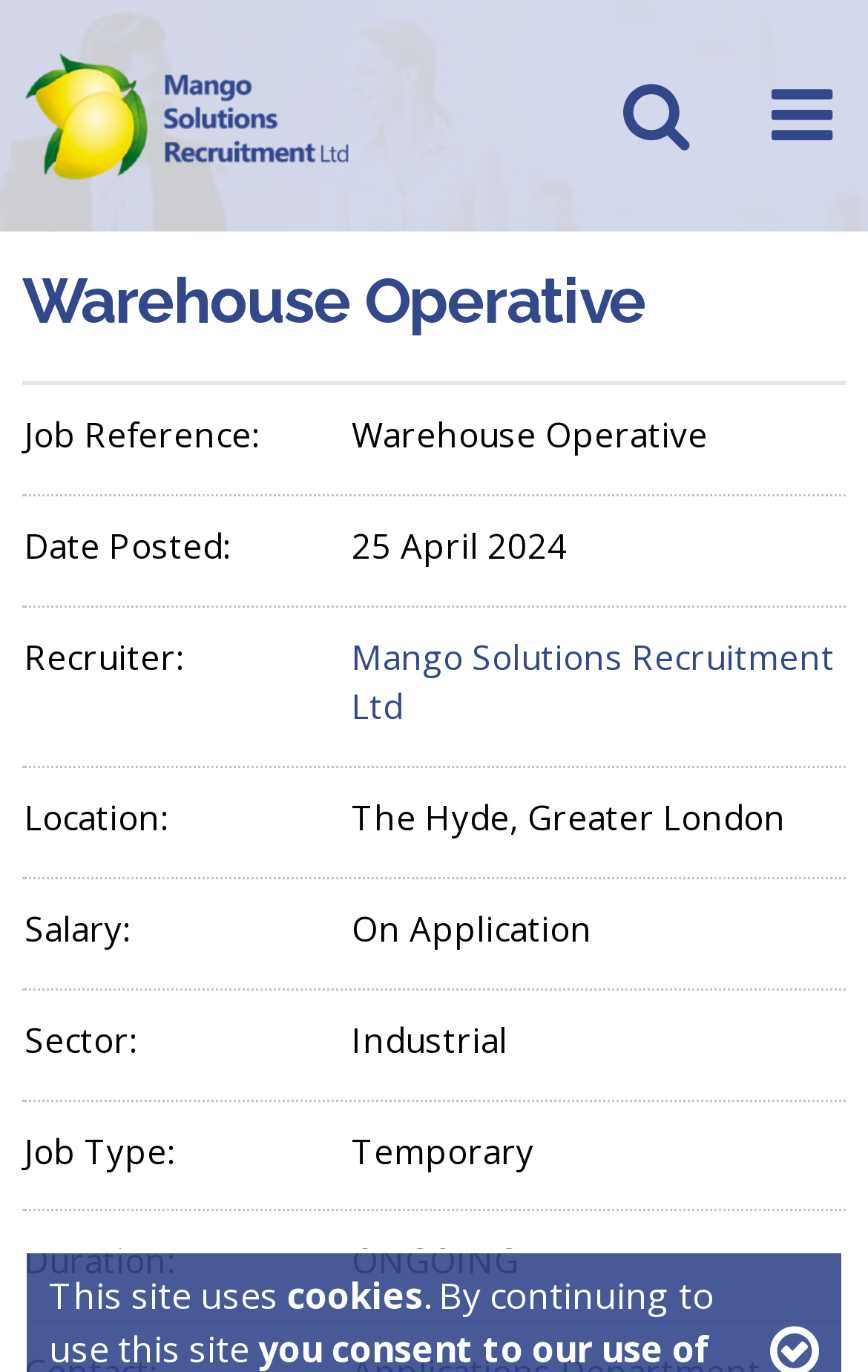Generate a comprehensive caption for the webpage you are viewing.

The webpage is a job posting for a Warehouse Operative position at Mango Solutions Recruitment Ltd. At the top of the page, there is a logo of Mango Solutions Recruitment Ltd, accompanied by a link to the company's website. Next to the logo, there is a search icon.

Below the logo and search icon, there is a heading that reads "Warehouse Operative" in a prominent font. Underneath the heading, there are several sections of information about the job posting, including Job Reference, Date Posted, Recruiter, Location, Salary, Sector, Job Type, and Duration.

The Date Posted section shows the date "25 April 2024". The Recruiter section links back to Mango Solutions Recruitment Ltd. The Location section specifies "The Hyde, Greater London". The Salary section indicates that the salary will be discussed upon application. The Sector section is listed as "Industrial", and the Job Type is "Temporary". The Duration of the job is listed as "ONGOING".

At the very bottom of the page, there is a notice that "This site uses cookies".